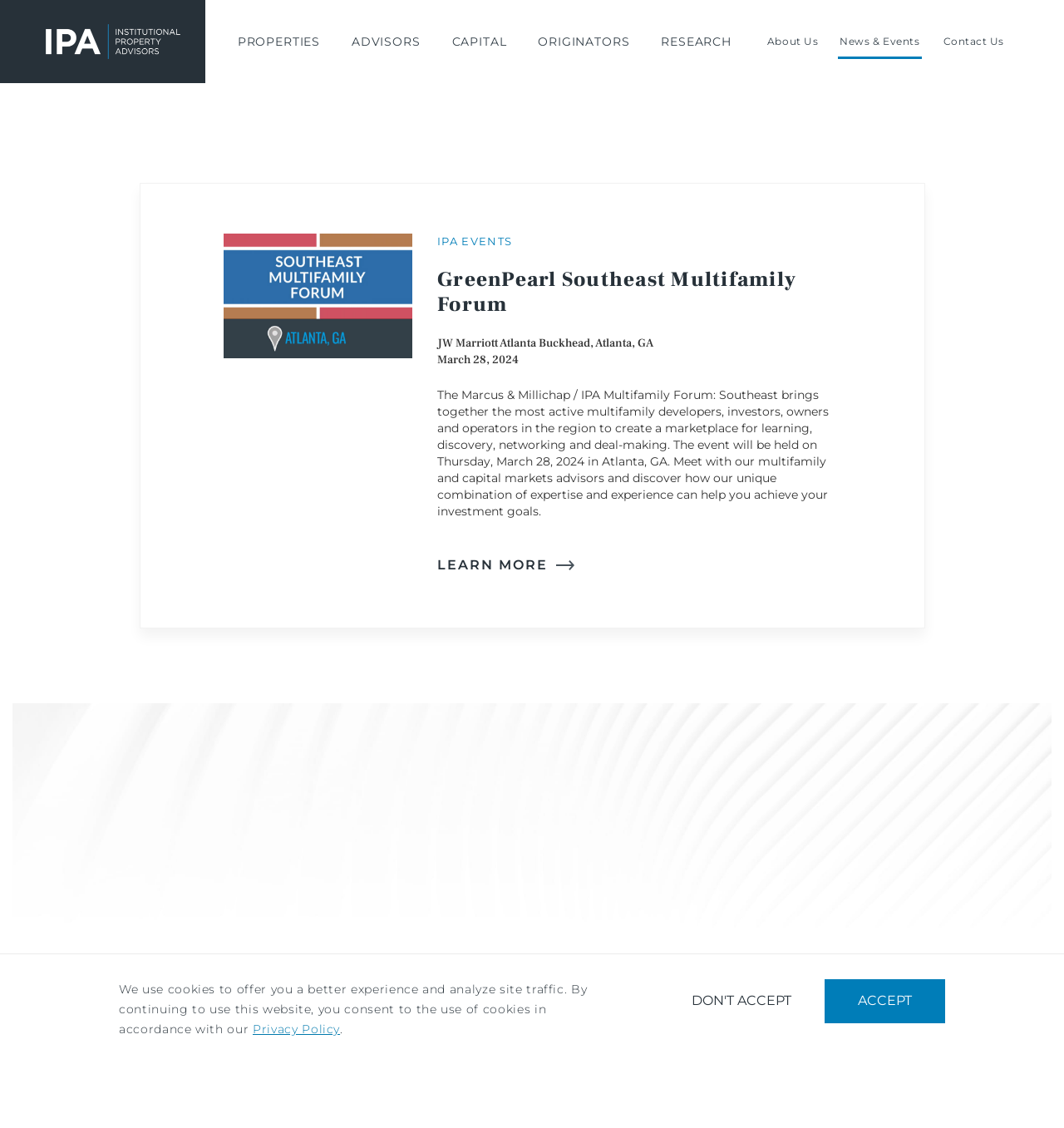Respond to the question below with a single word or phrase:
How many menu items are there in the first menu?

5